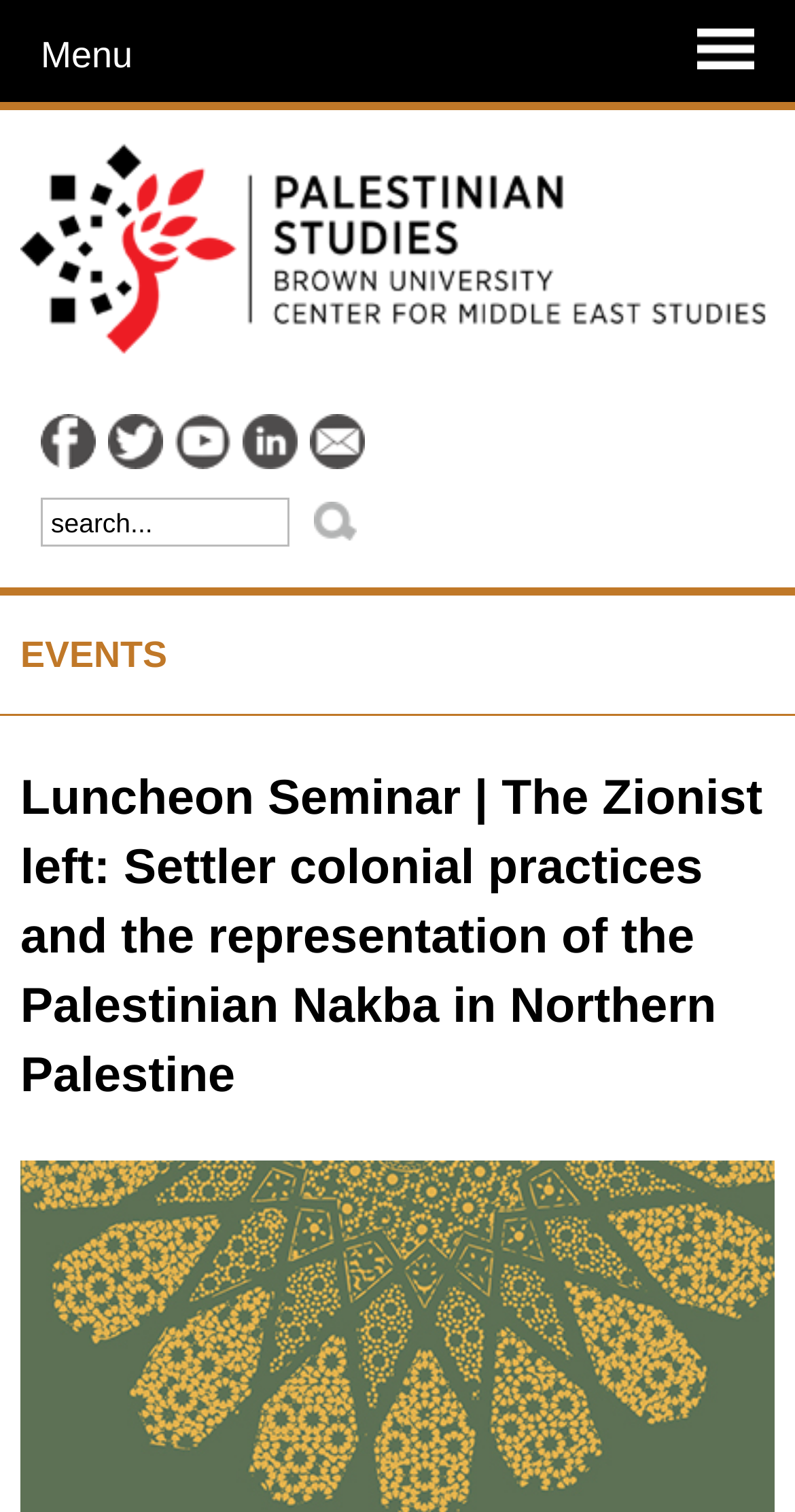How many links are in the top navigation menu?
Refer to the image and provide a concise answer in one word or phrase.

6